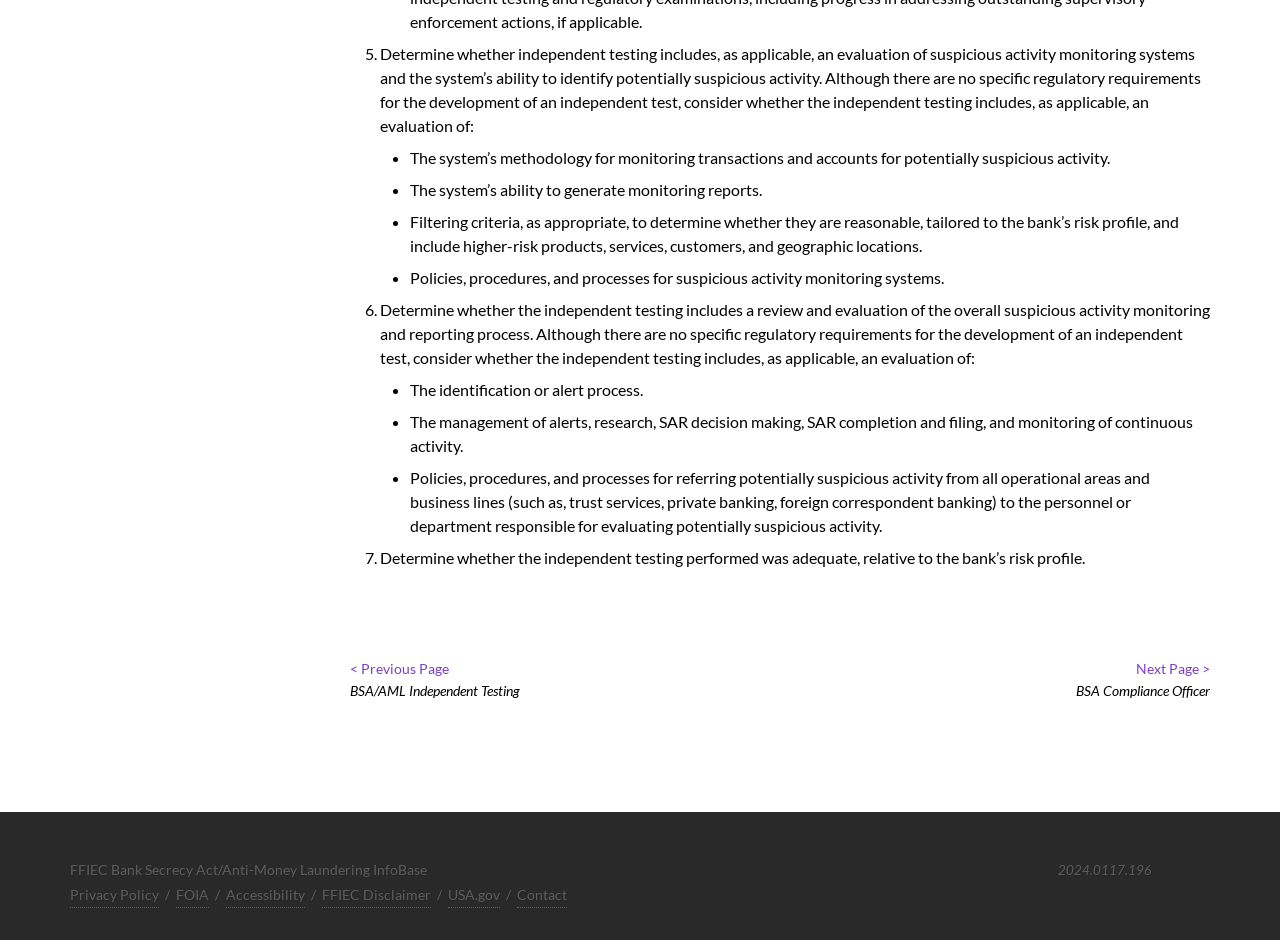Please specify the bounding box coordinates of the element that should be clicked to execute the given instruction: 'view FFIEC Disclaimer'. Ensure the coordinates are four float numbers between 0 and 1, expressed as [left, top, right, bottom].

[0.252, 0.938, 0.337, 0.966]